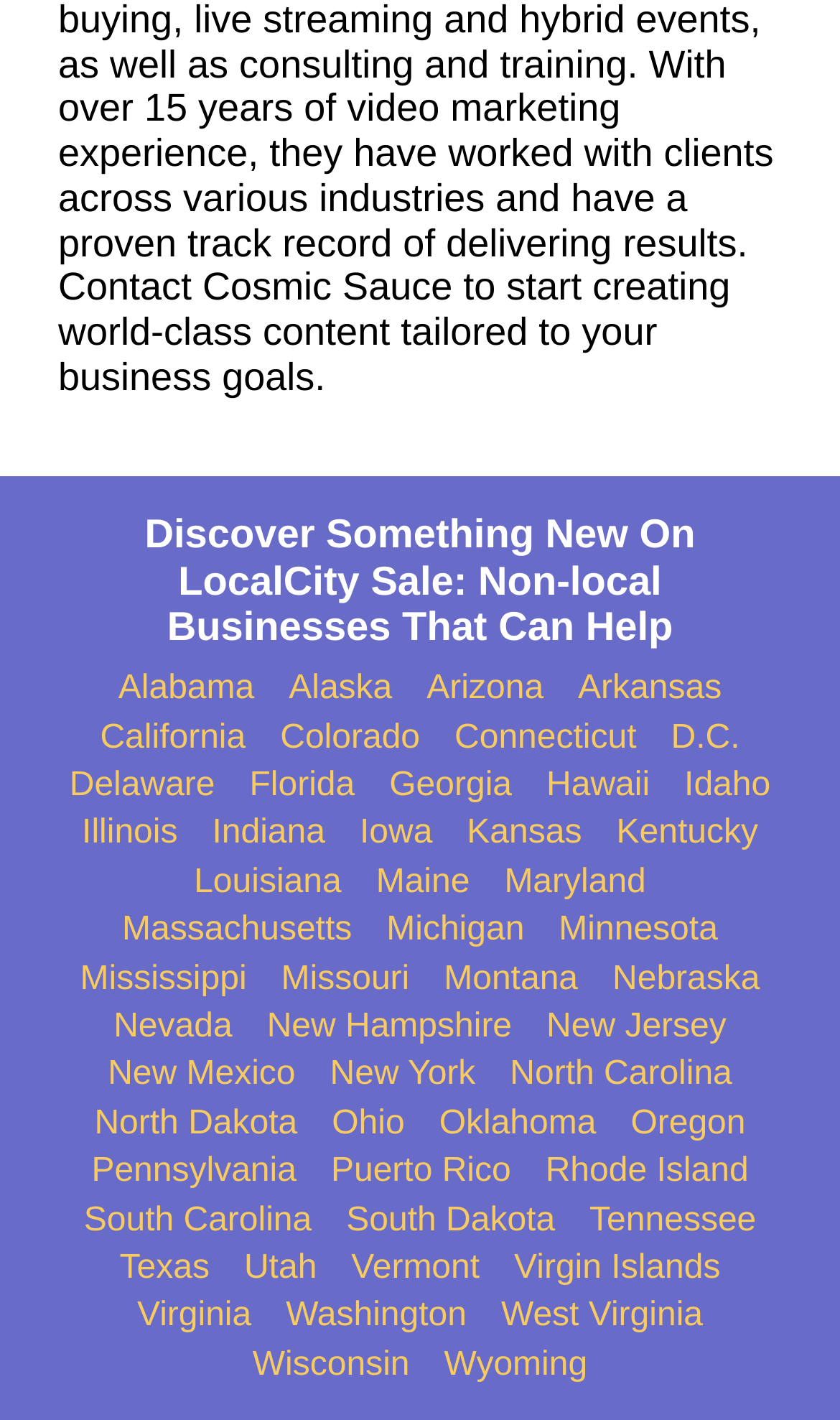Determine the bounding box coordinates of the region I should click to achieve the following instruction: "Select California". Ensure the bounding box coordinates are four float numbers between 0 and 1, i.e., [left, top, right, bottom].

[0.119, 0.506, 0.293, 0.534]